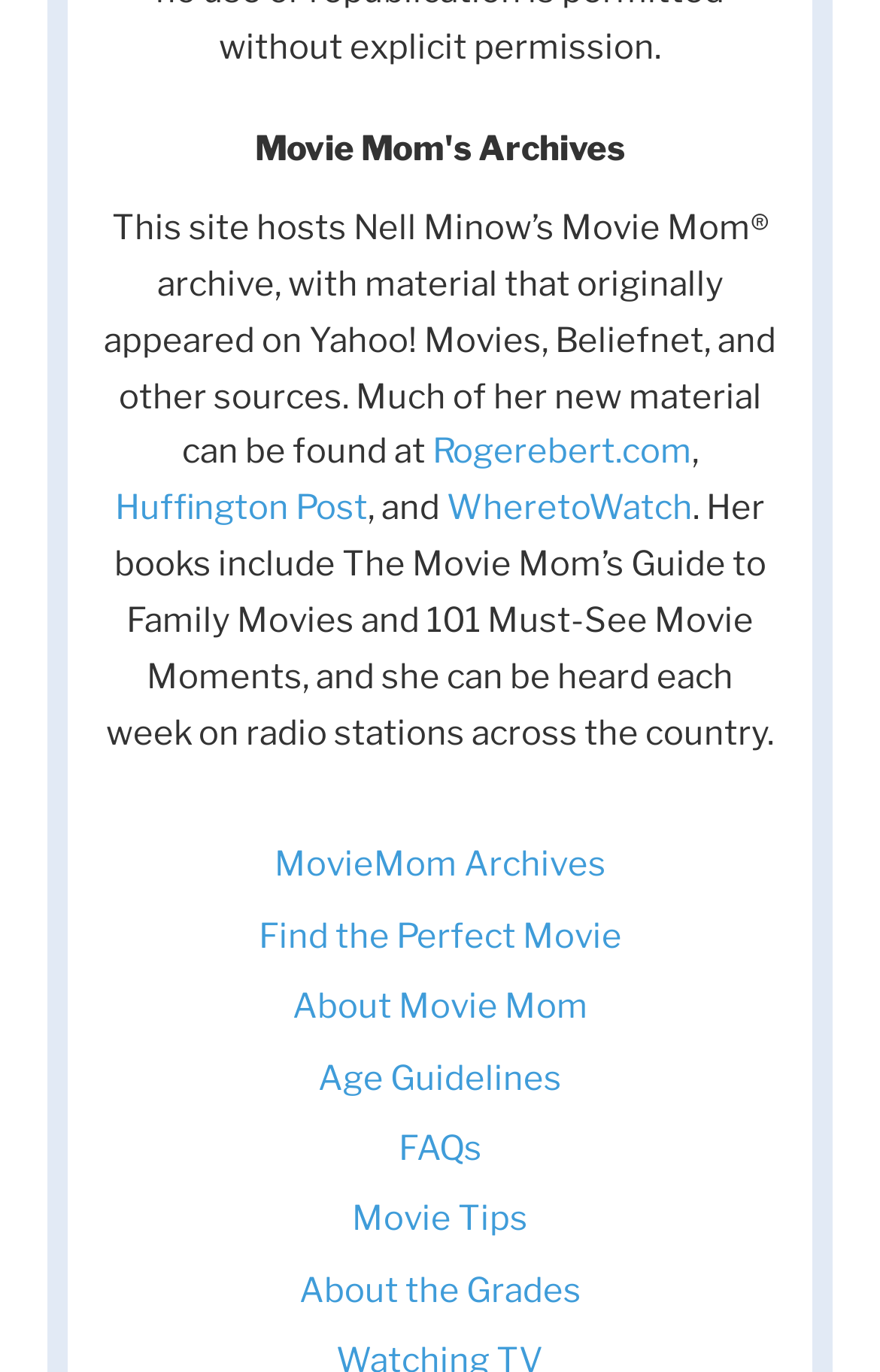What is the title of one of the author's books?
Provide an in-depth and detailed explanation in response to the question.

The static text on the page mentions that 'Her books include The Movie Mom’s Guide to Family Movies and 101 Must-See Movie Moments', which indicates that one of the author's books is titled 'The Movie Mom’s Guide to Family Movies'.